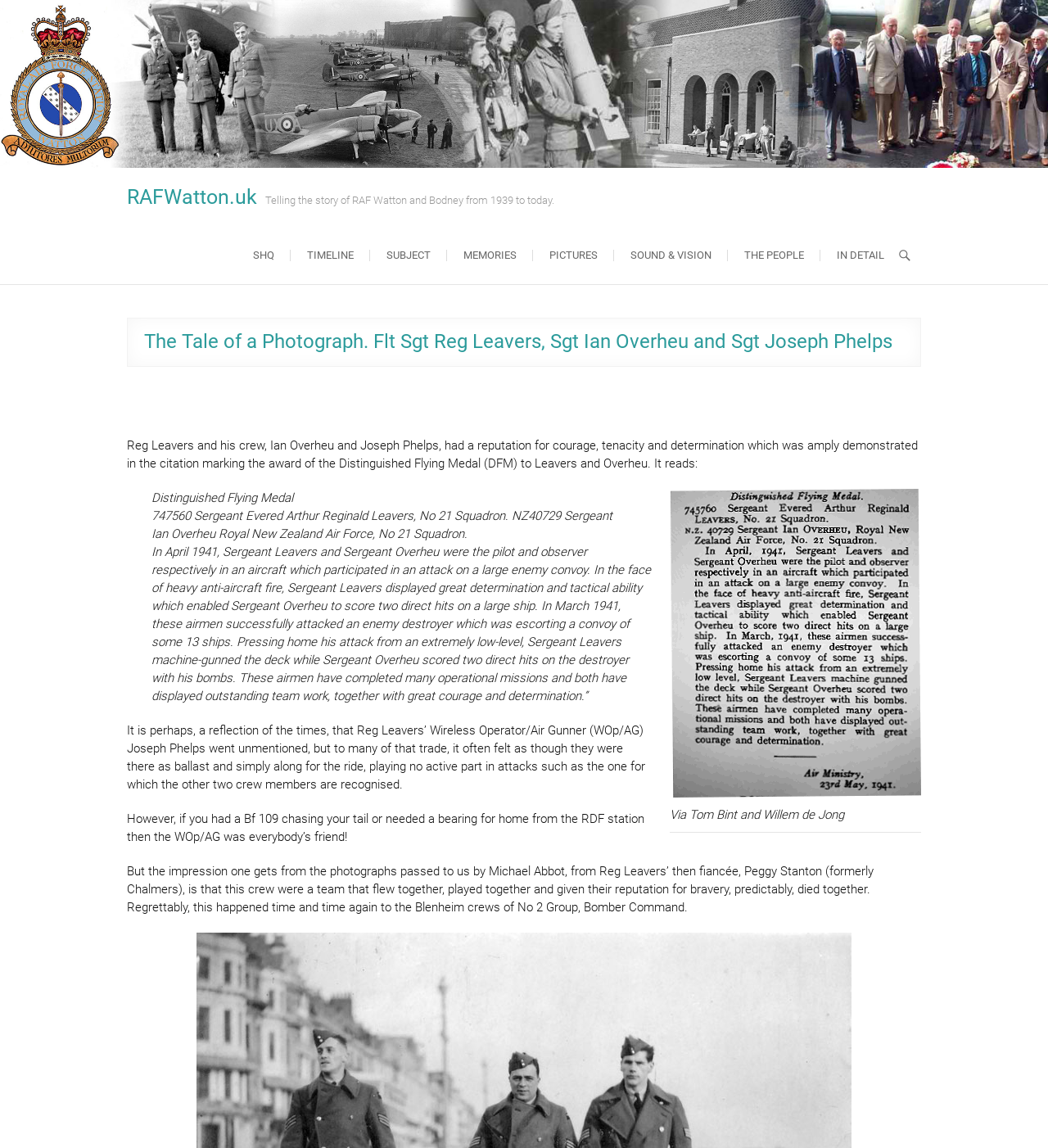Pinpoint the bounding box coordinates of the element that must be clicked to accomplish the following instruction: "Click the 'Via Tom Bint and Willem de Jong' link". The coordinates should be in the format of four float numbers between 0 and 1, i.e., [left, top, right, bottom].

[0.639, 0.426, 0.879, 0.695]